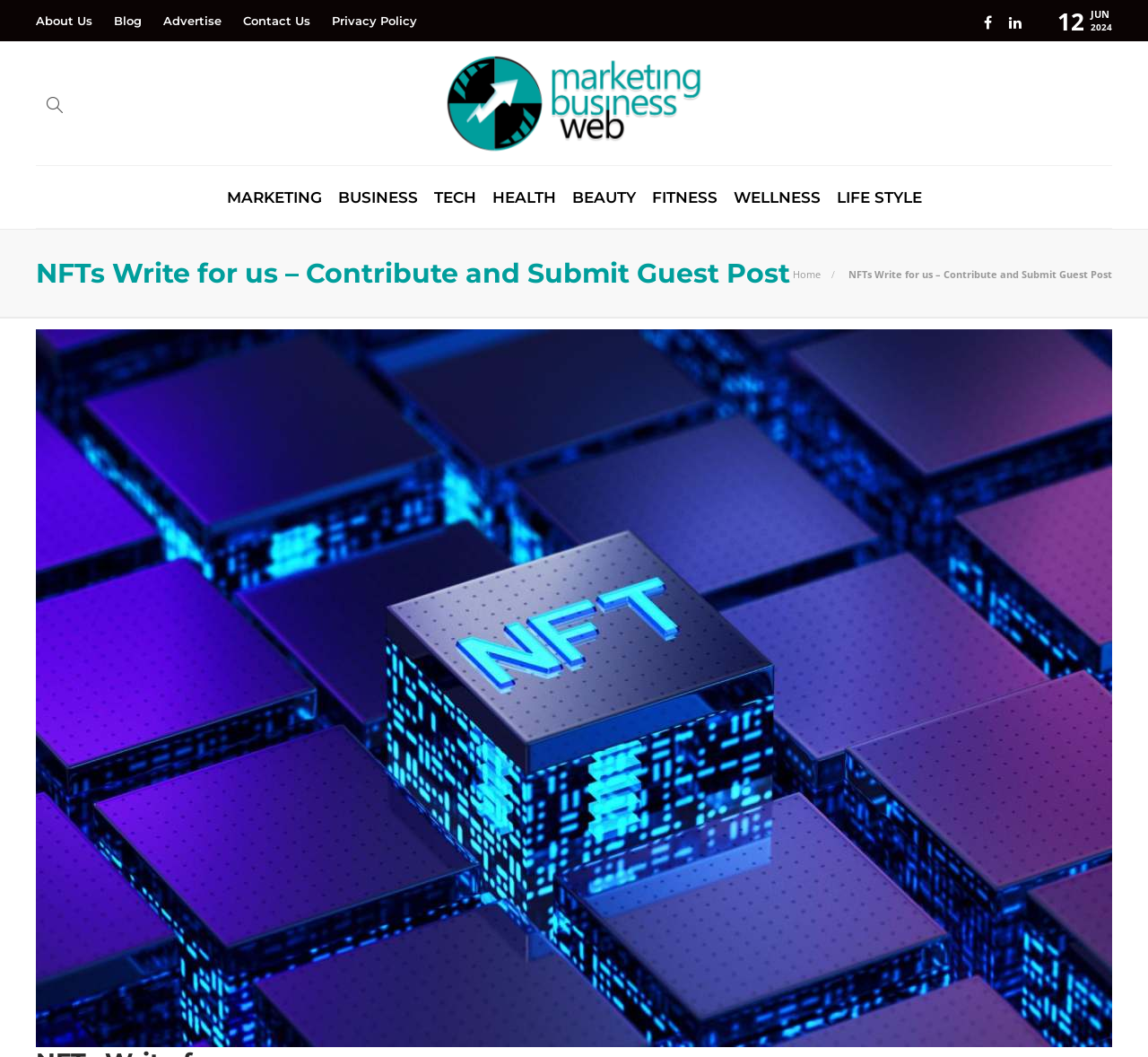Determine the bounding box coordinates of the clickable element to complete this instruction: "Click the 'Scholarship Directory' link". Provide the coordinates in the format of four float numbers between 0 and 1, [left, top, right, bottom].

None